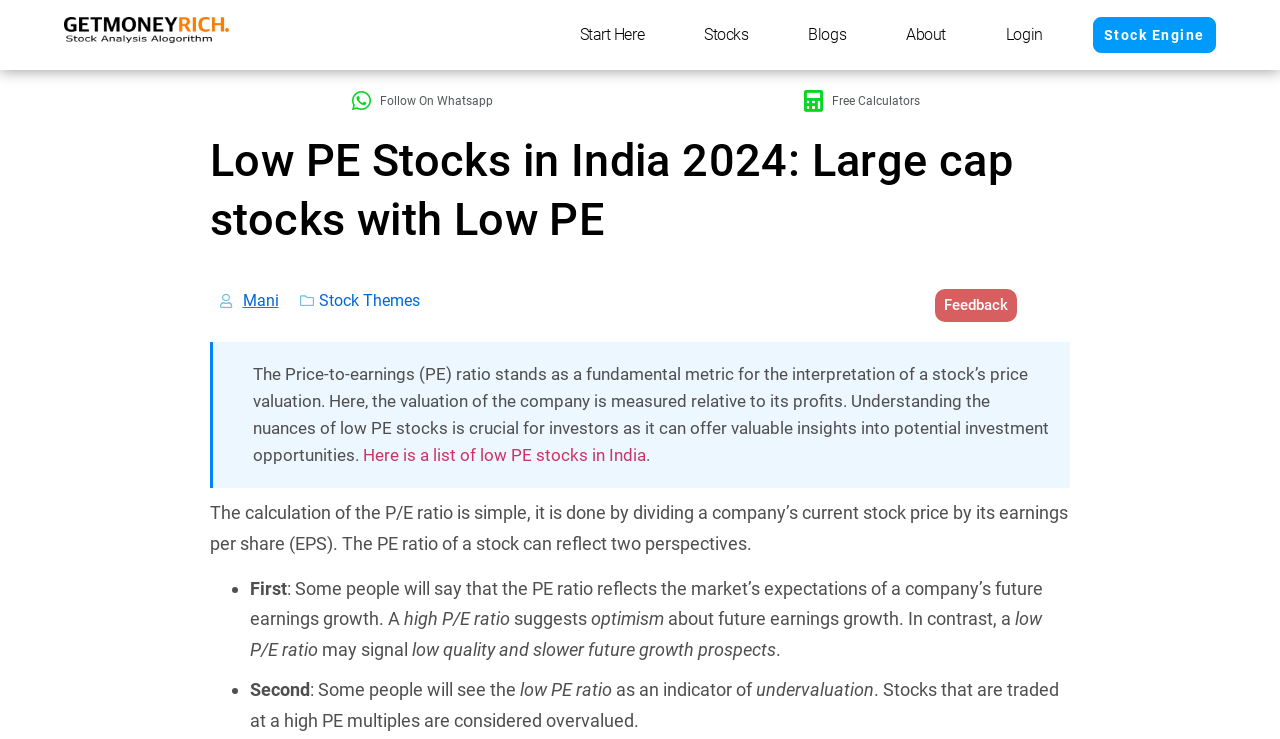Answer the question in a single word or phrase:
What is the name of the logo in the top left corner?

GetMoneyRich